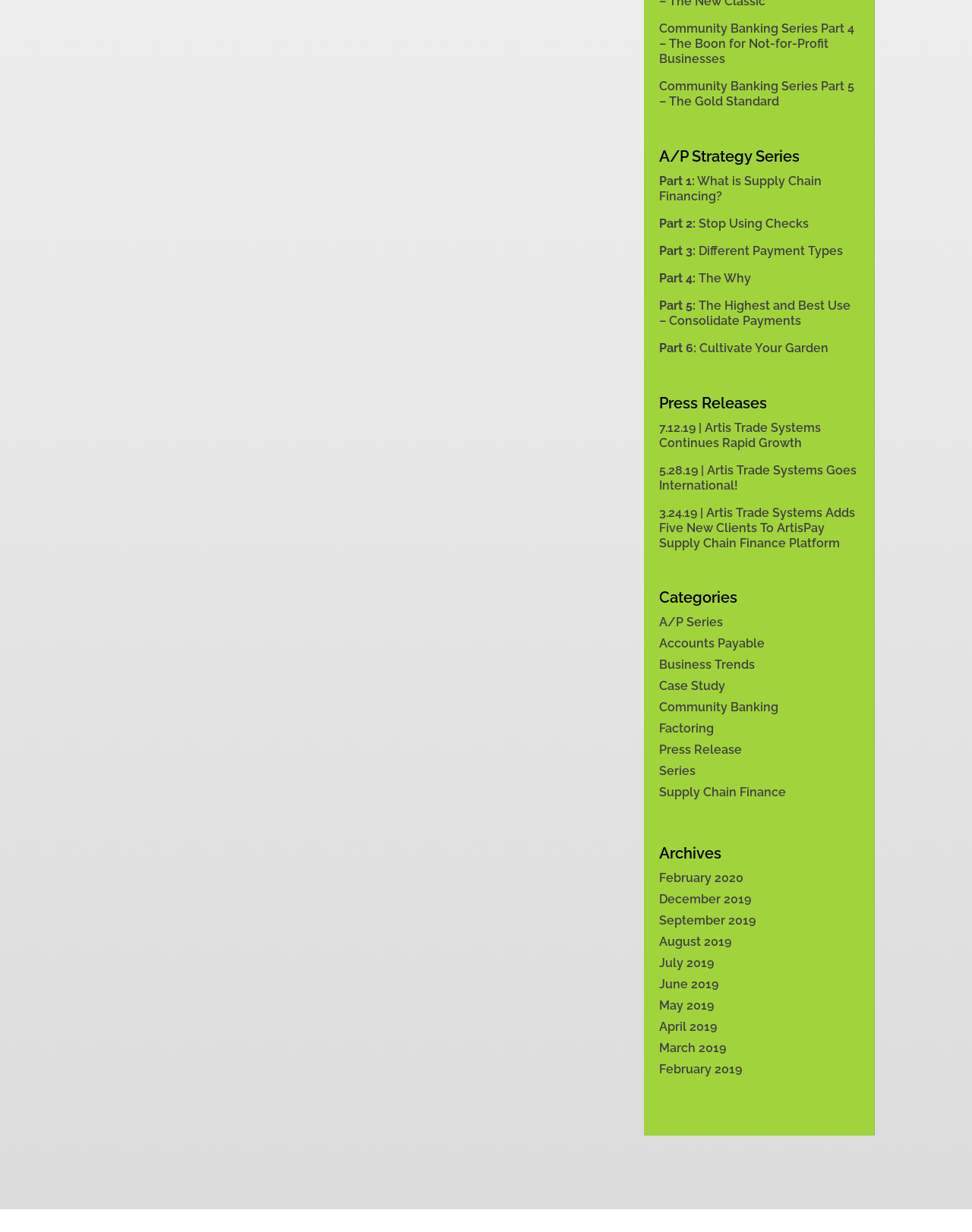Find the bounding box coordinates of the element to click in order to complete this instruction: "View 'Corn Hole Rules'". The bounding box coordinates must be four float numbers between 0 and 1, denoted as [left, top, right, bottom].

None